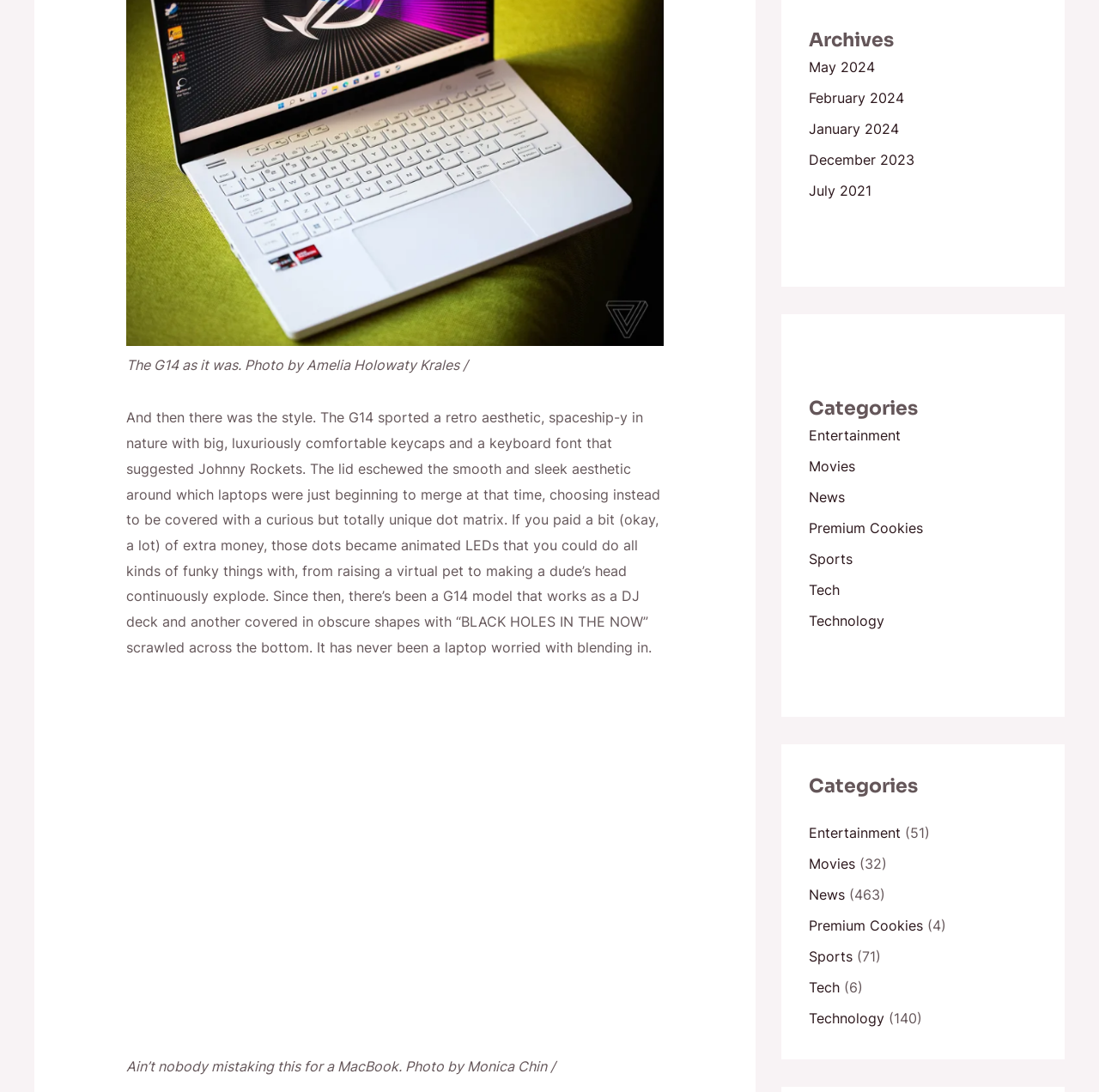Please find the bounding box coordinates of the clickable region needed to complete the following instruction: "Read about Technology". The bounding box coordinates must consist of four float numbers between 0 and 1, i.e., [left, top, right, bottom].

[0.736, 0.56, 0.805, 0.576]